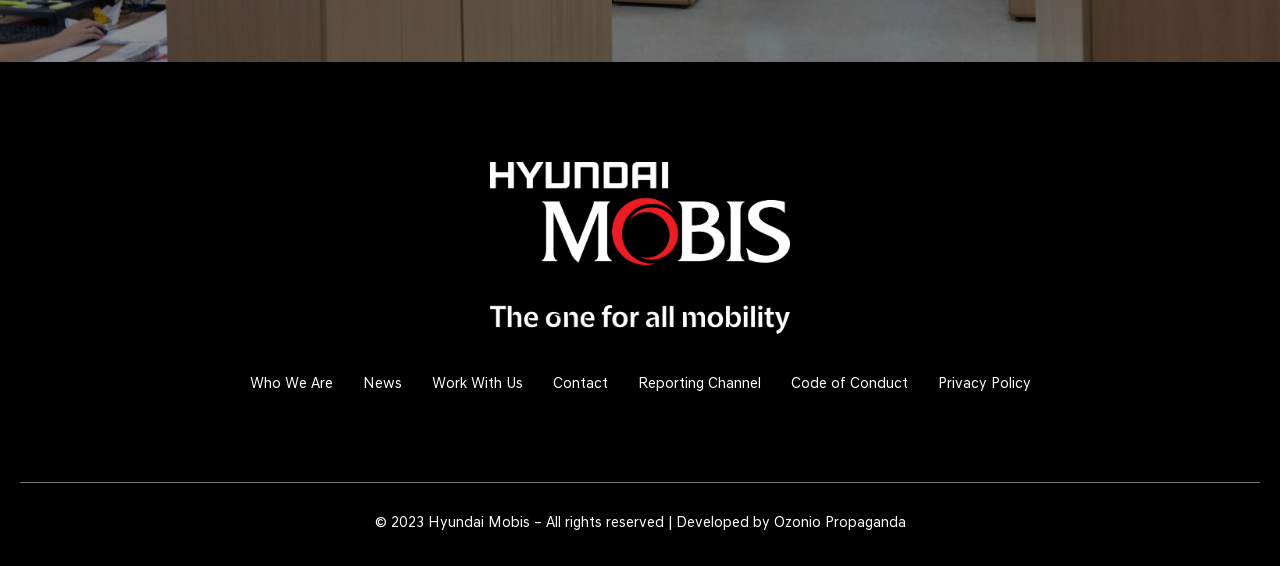How many links are in the top navigation?
Answer briefly with a single word or phrase based on the image.

6